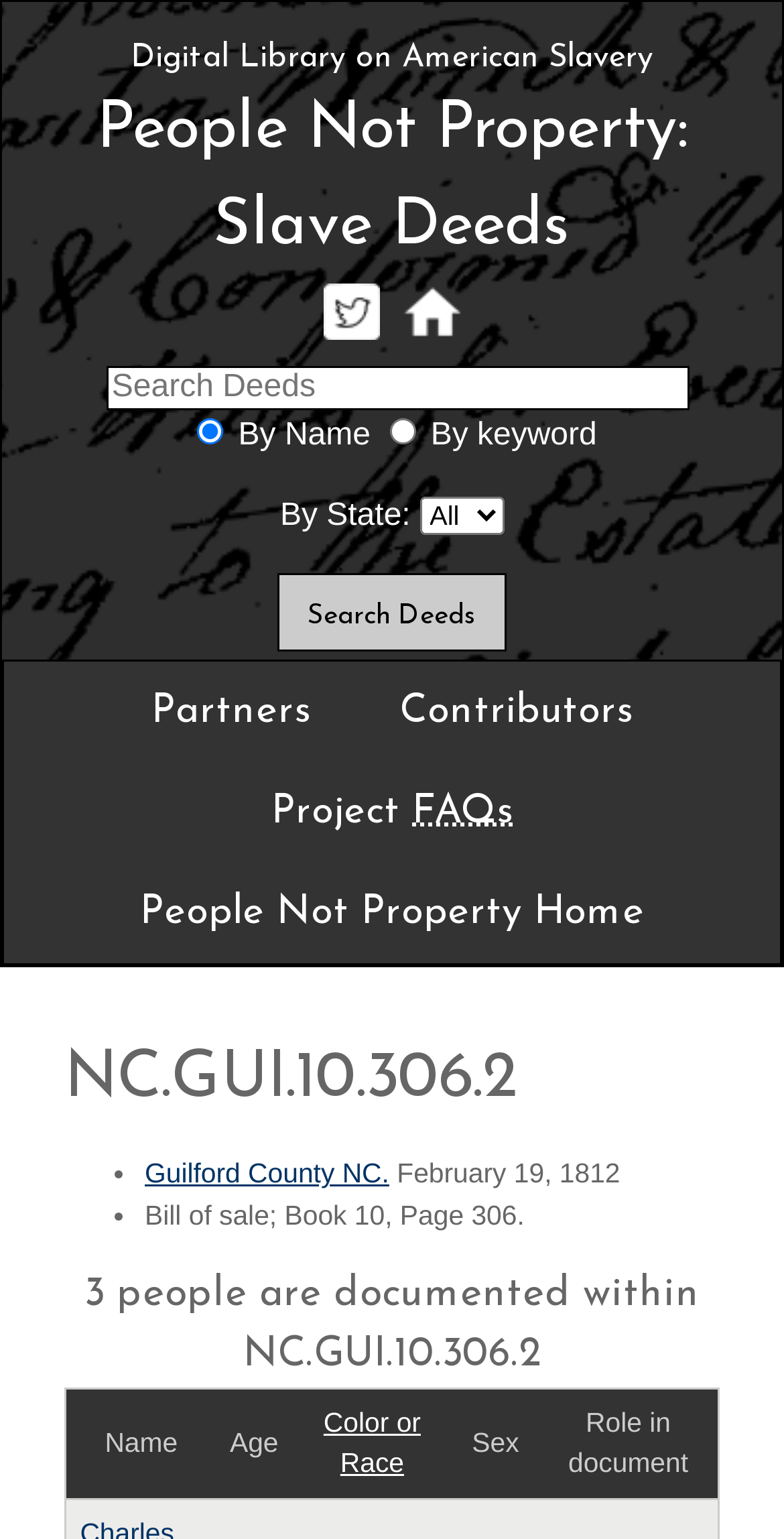What are the options to search by?
Using the image, respond with a single word or phrase.

By Name, By keyword, By State